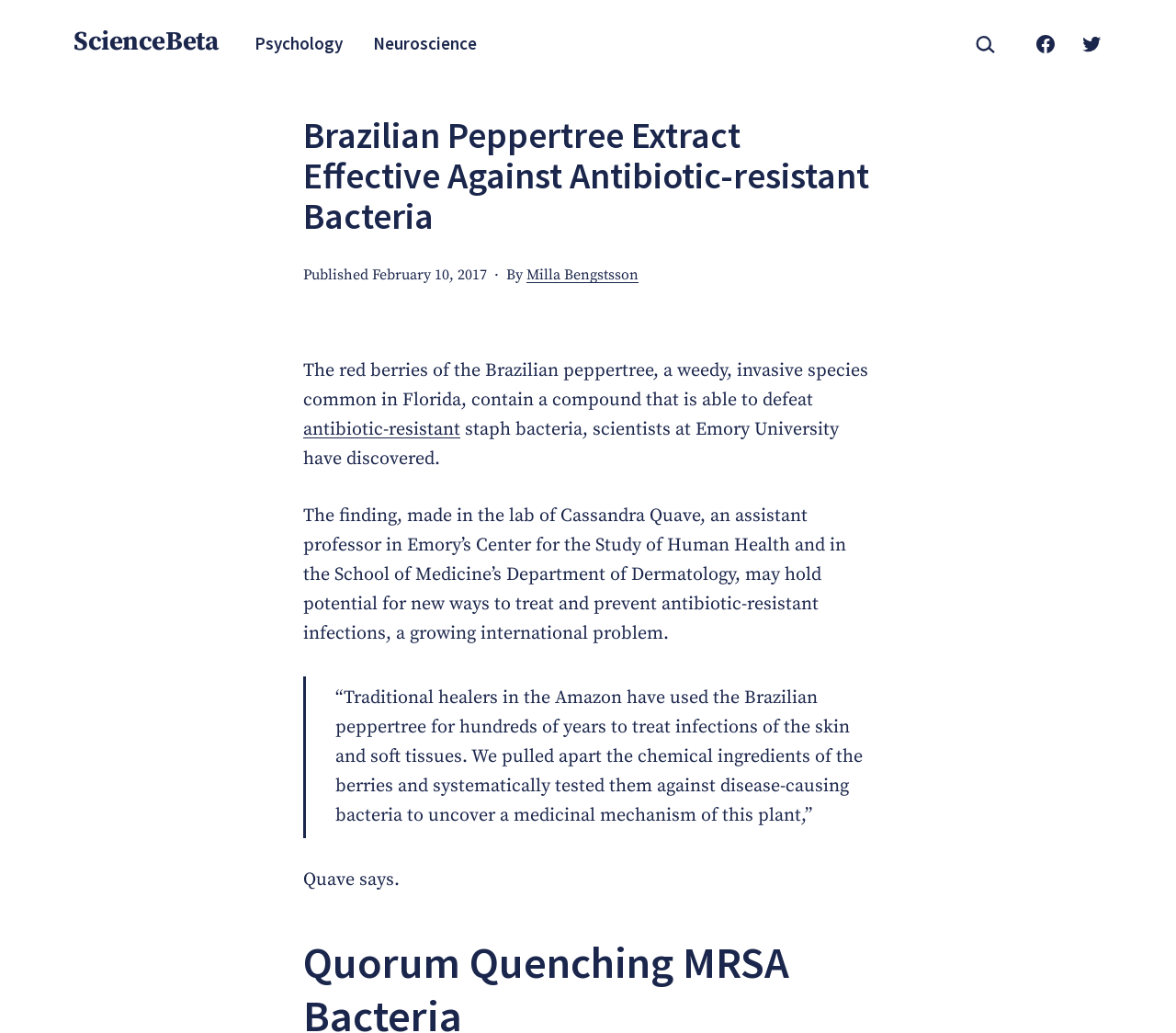Could you specify the bounding box coordinates for the clickable section to complete the following instruction: "Click on the ScienceBeta link"?

[0.062, 0.025, 0.185, 0.057]